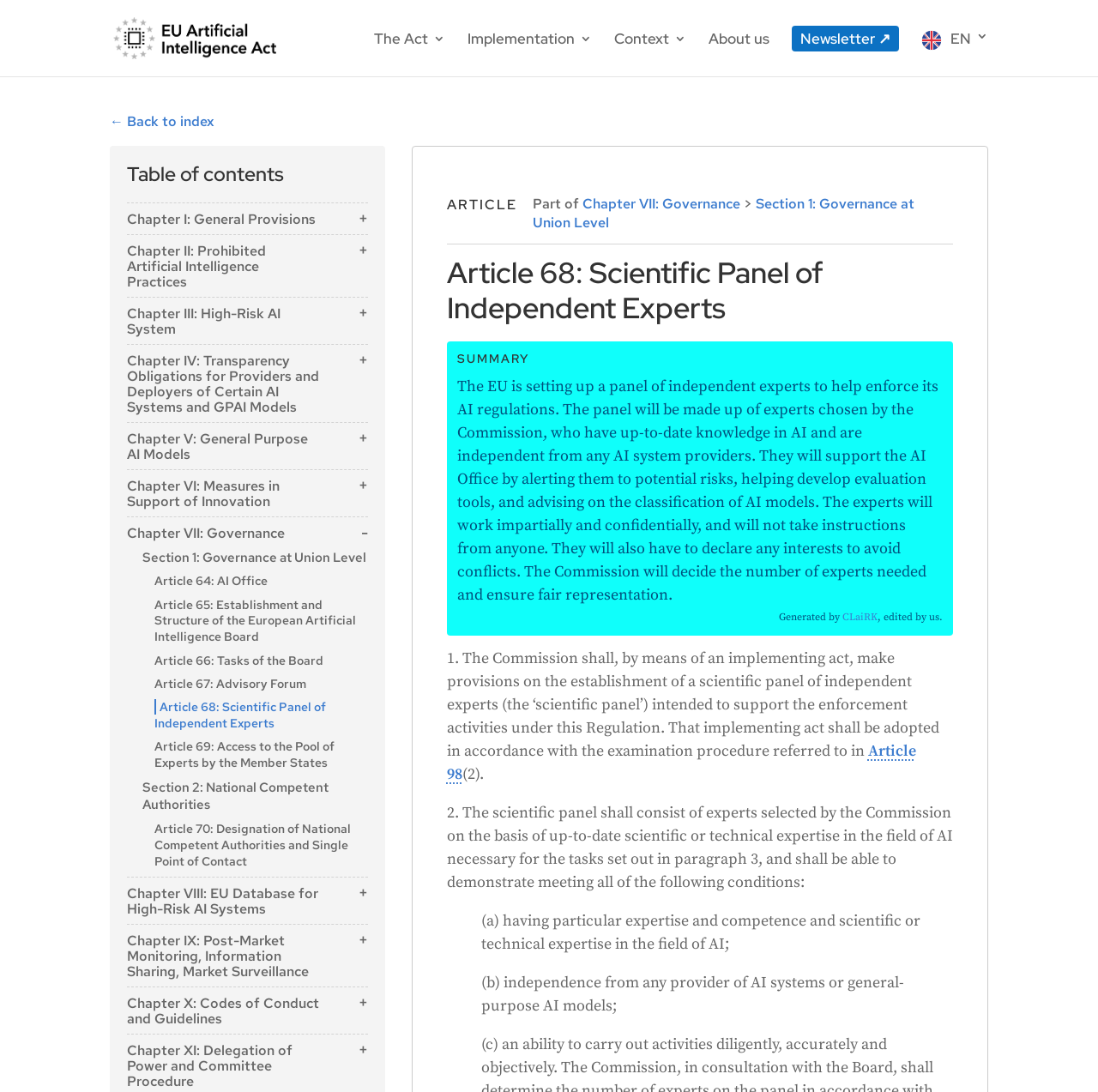What is the vertical position of the 'Table of contents' heading?
Based on the image, give a concise answer in the form of a single word or short phrase.

0.149